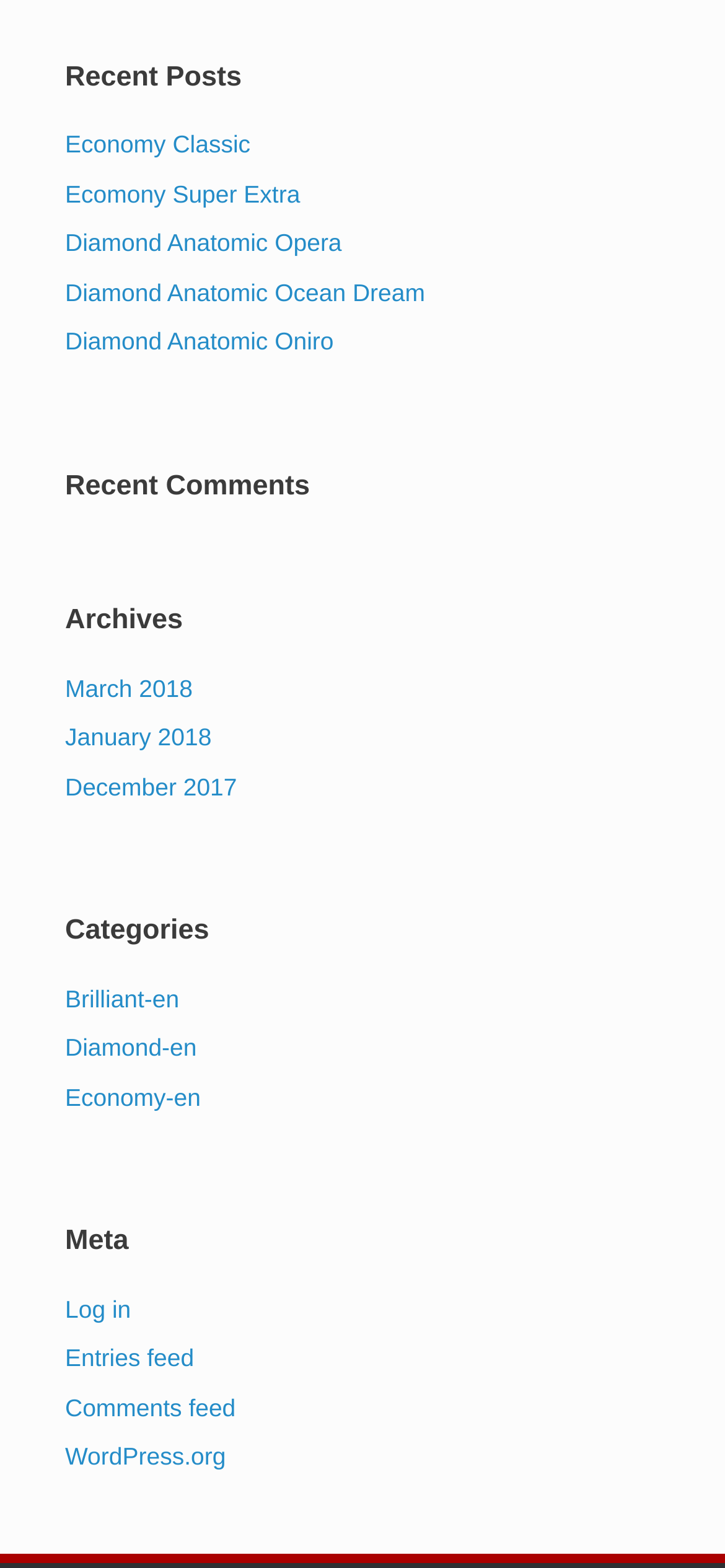How many feeds are available?
Give a detailed explanation using the information visible in the image.

I counted the number of links related to feeds under the 'Meta' heading, which are 'Entries feed' and 'Comments feed', so there are 2 feeds available.